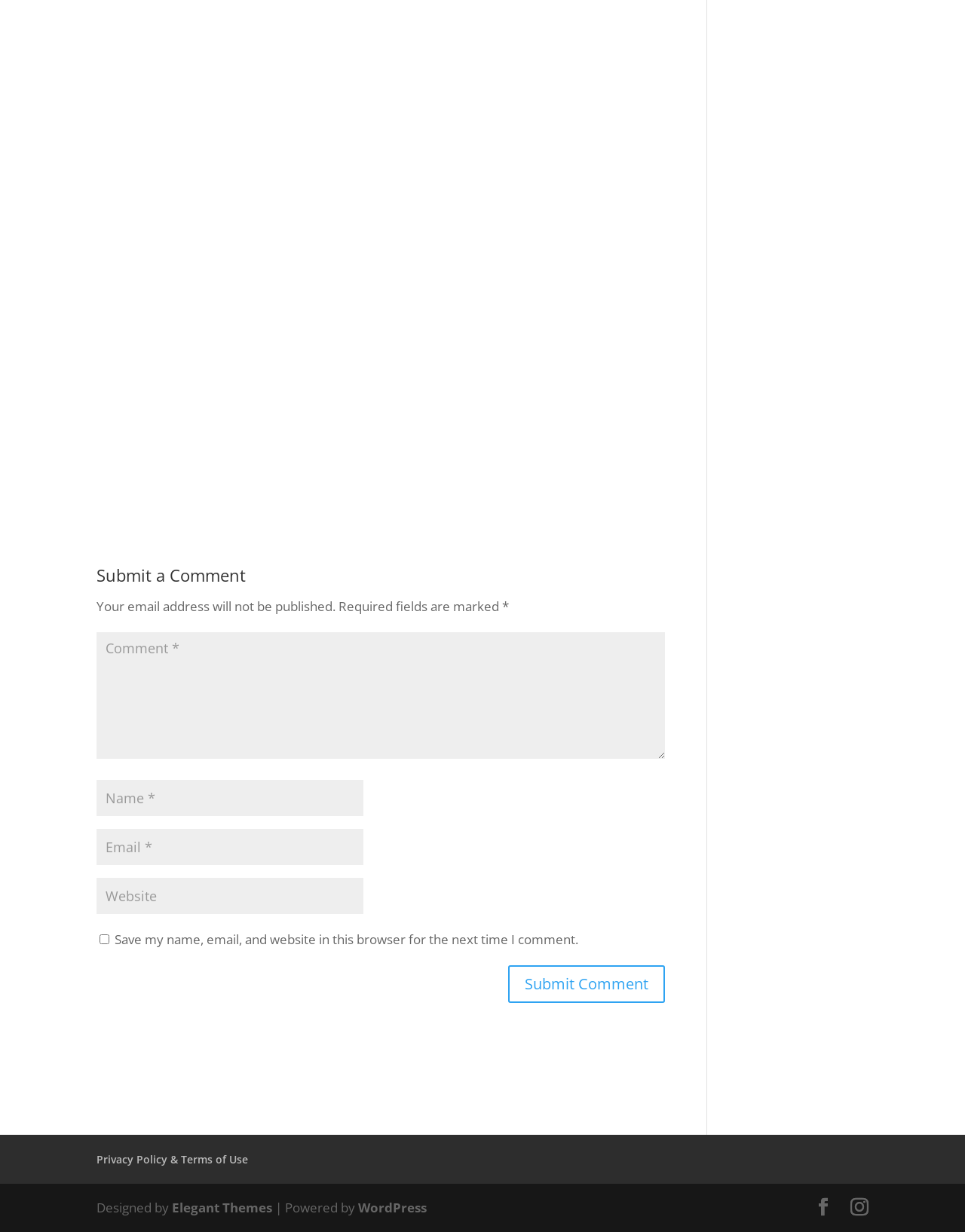Determine the bounding box for the HTML element described here: "name="submit" value="Submit Comment"". The coordinates should be given as [left, top, right, bottom] with each number being a float between 0 and 1.

[0.527, 0.783, 0.689, 0.814]